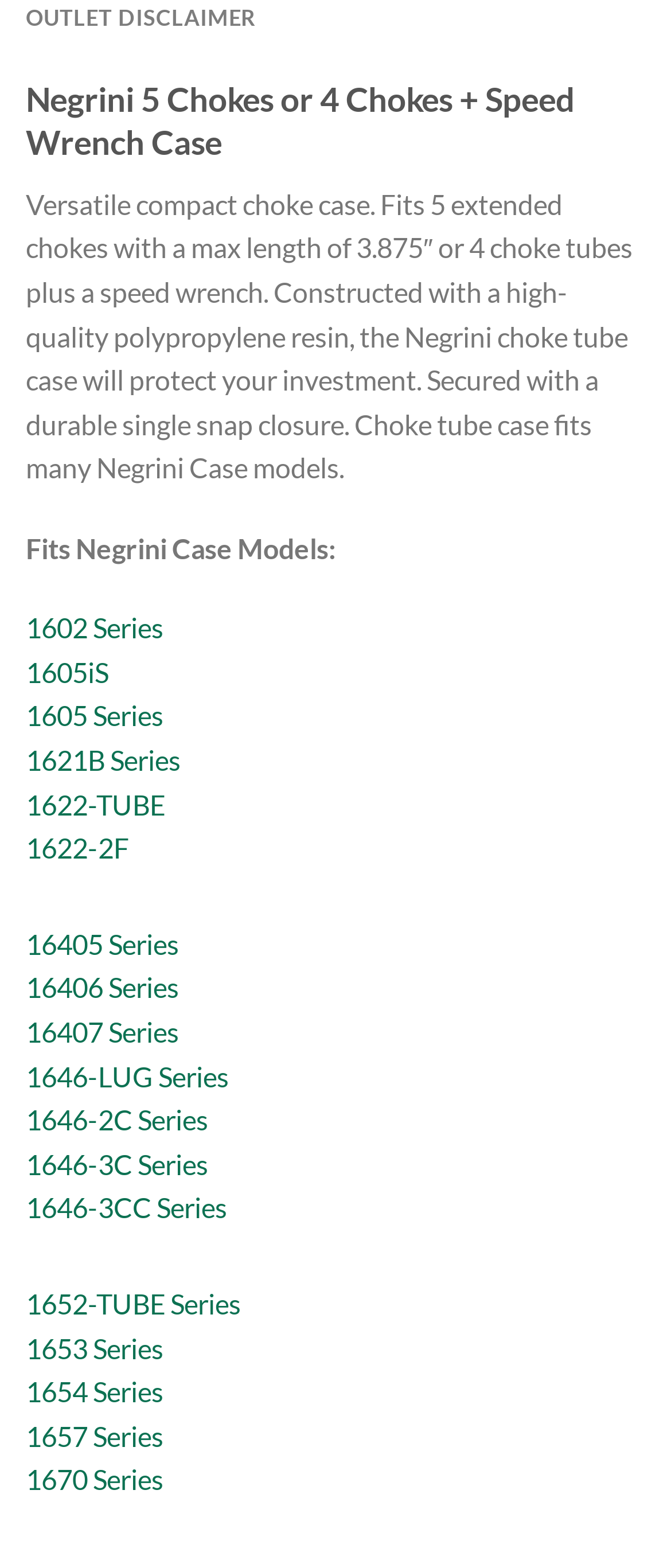Locate and provide the bounding box coordinates for the HTML element that matches this description: "1654 Series".

[0.038, 0.877, 0.244, 0.898]